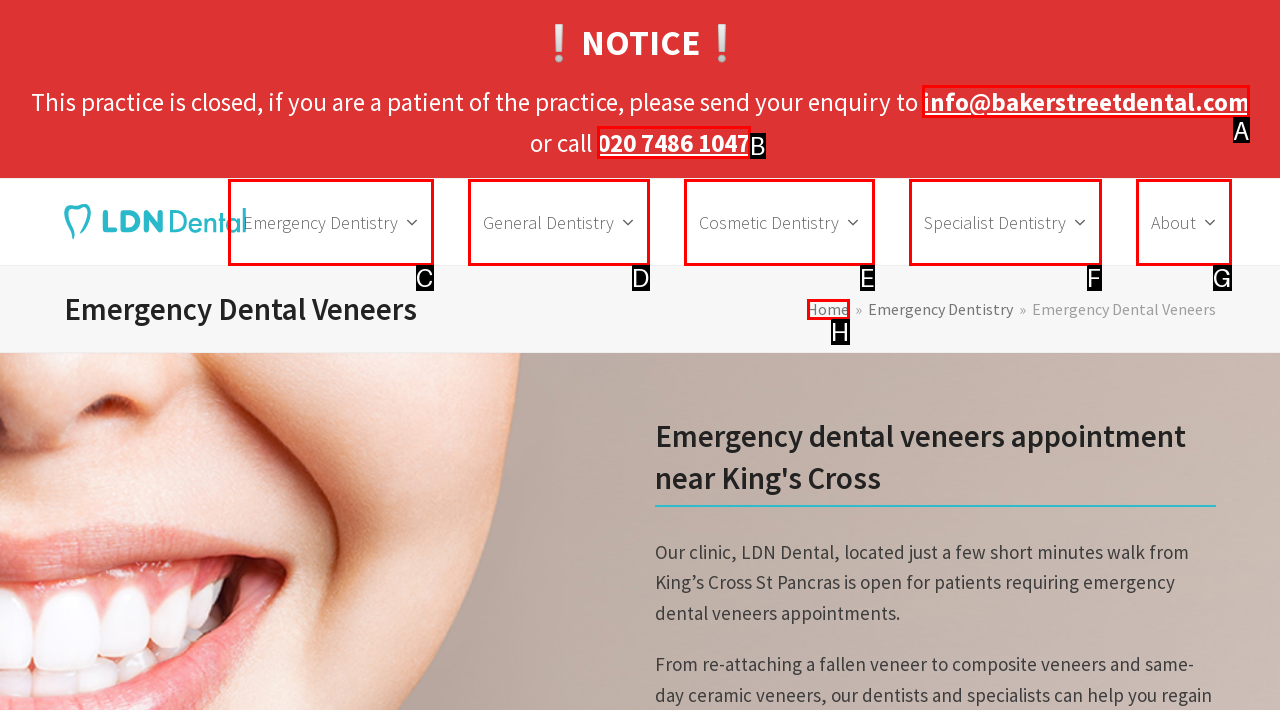For the instruction: Contact the clinic via email, which HTML element should be clicked?
Respond with the letter of the appropriate option from the choices given.

A